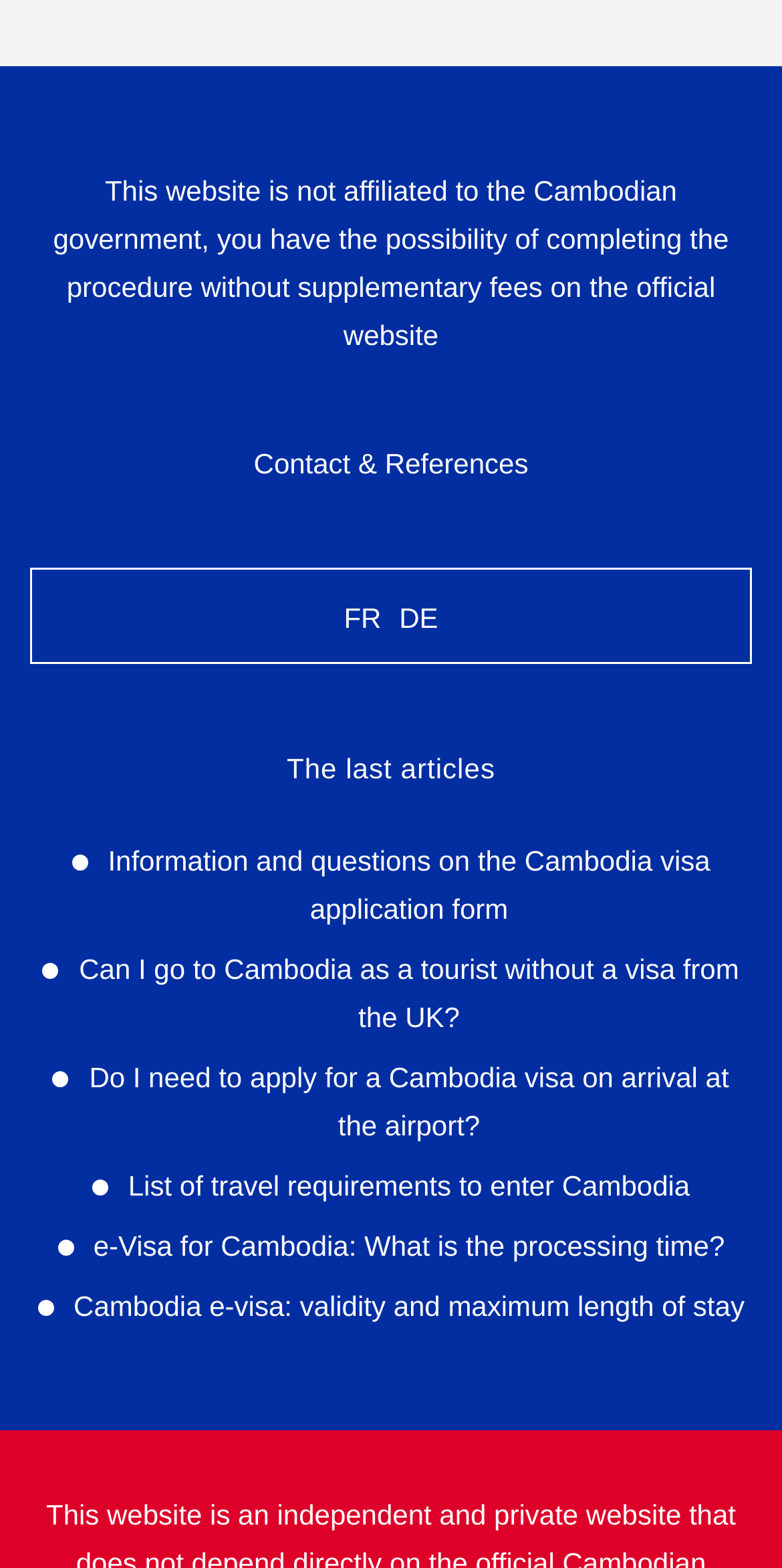Identify the bounding box of the UI element described as follows: "DE". Provide the coordinates as four float numbers in the range of 0 to 1 [left, top, right, bottom].

[0.51, 0.383, 0.56, 0.404]